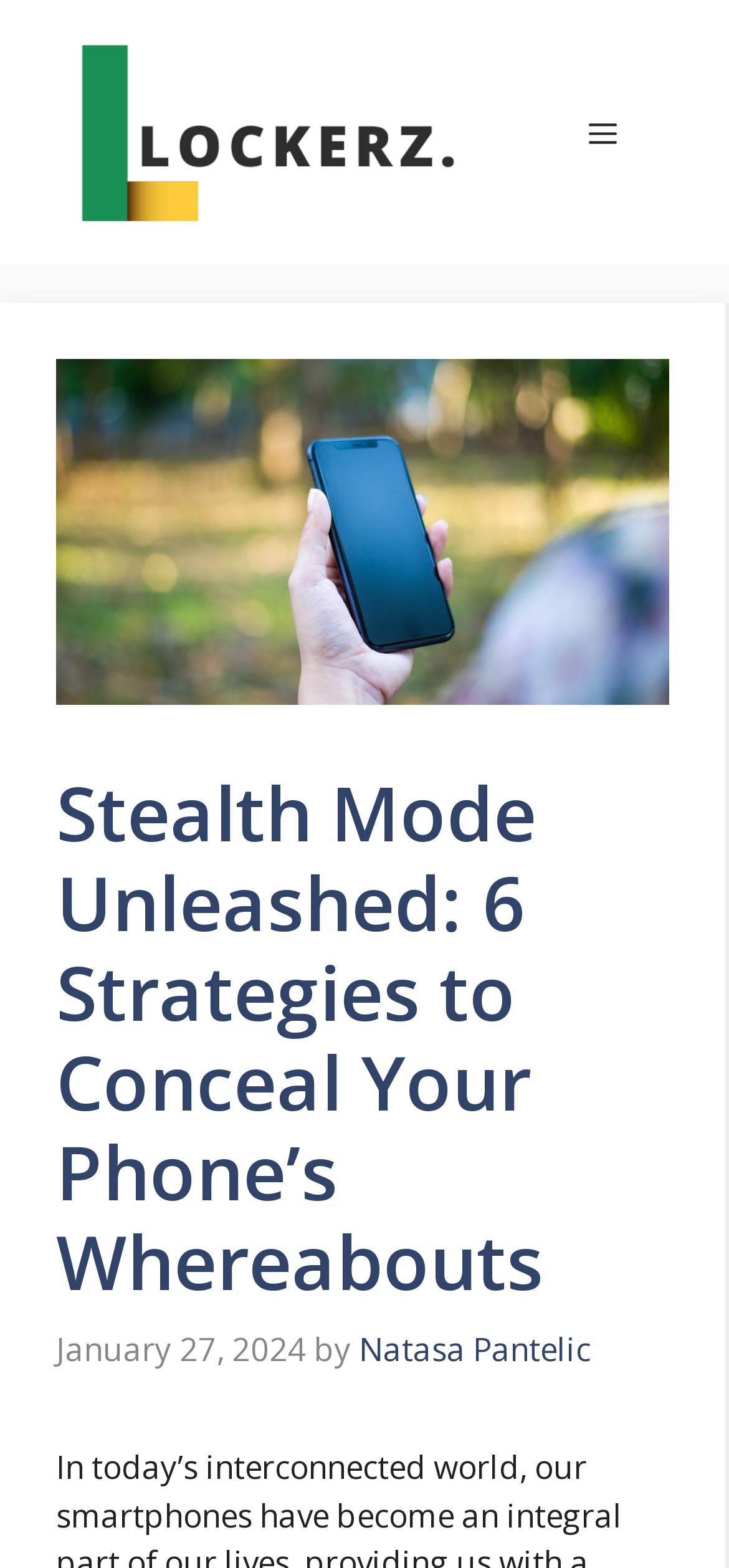Please respond to the question with a concise word or phrase:
What is the name of the website?

Lockerz